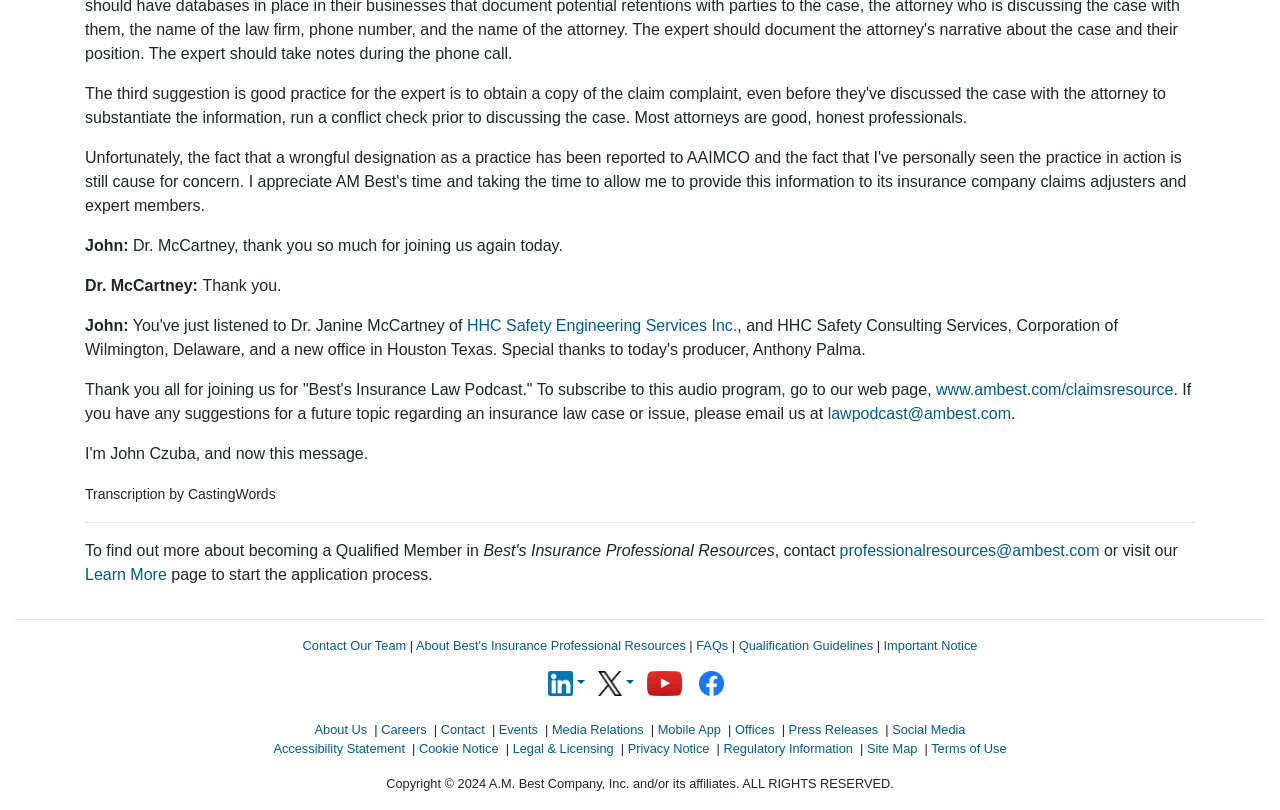What is the email address to suggest a future topic?
By examining the image, provide a one-word or phrase answer.

lawpodcast@ambest.com